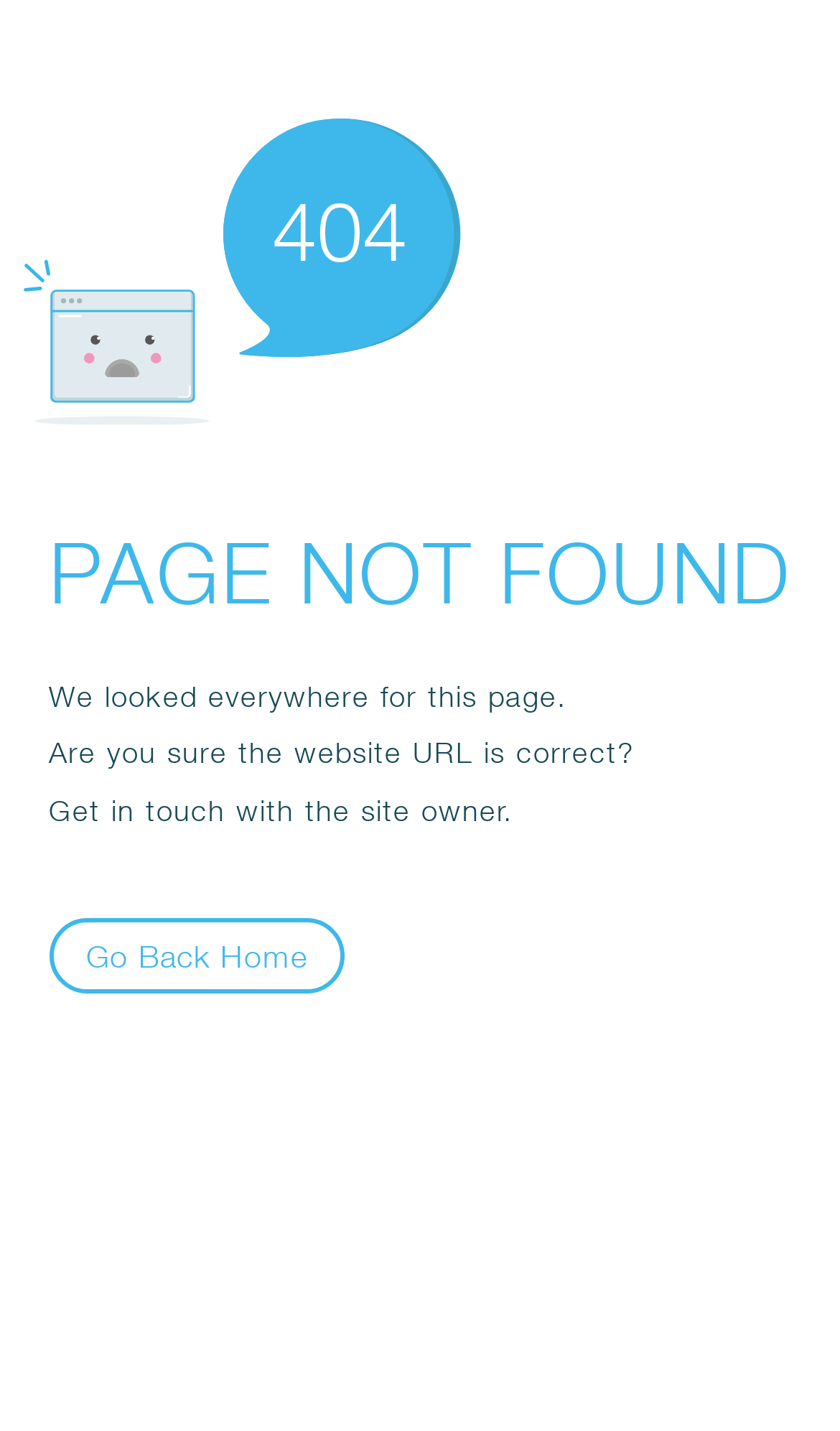What is the suggested action?
Your answer should be a single word or phrase derived from the screenshot.

Get in touch with the site owner